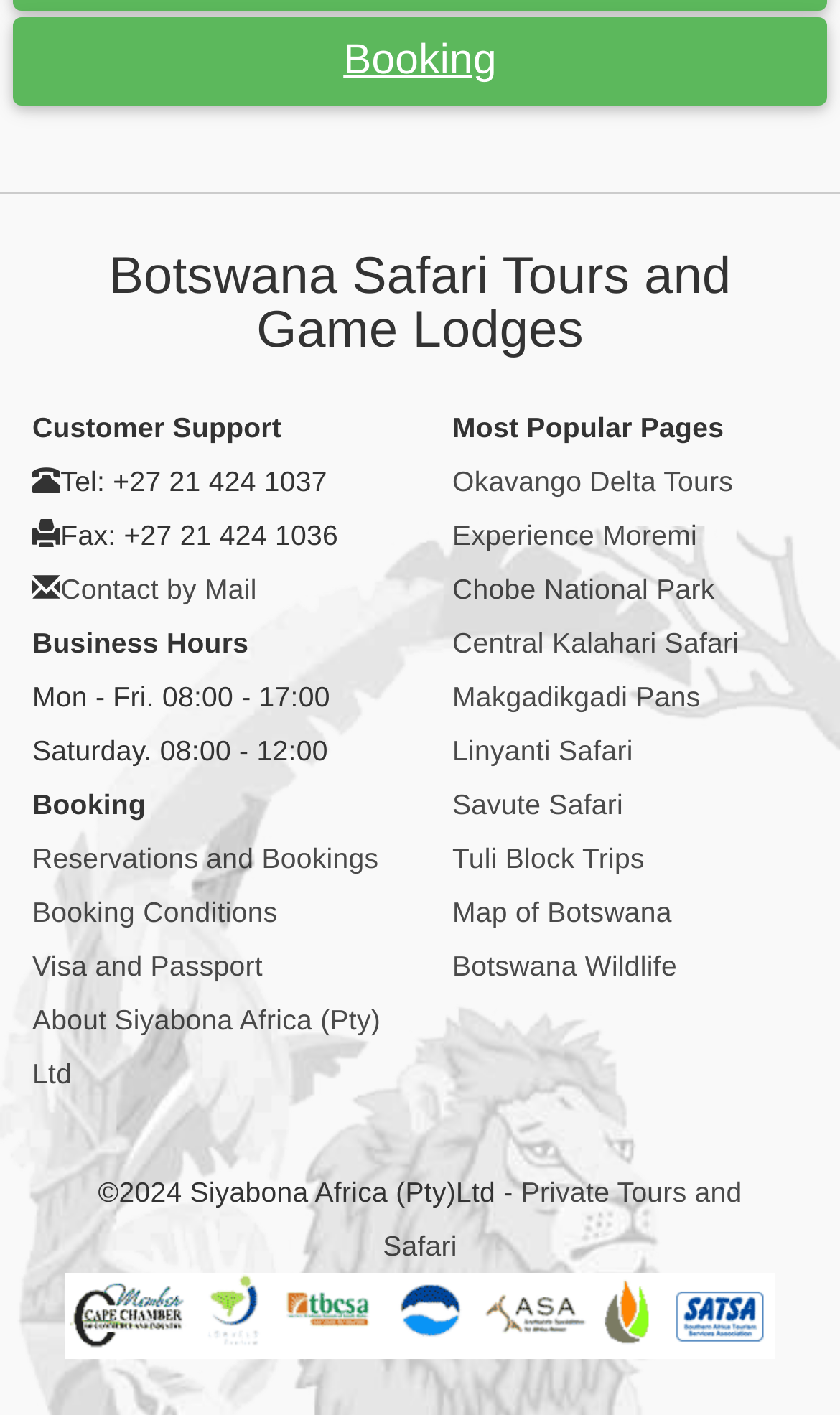Please determine the bounding box coordinates of the clickable area required to carry out the following instruction: "Explore Private Tours and Safari". The coordinates must be four float numbers between 0 and 1, represented as [left, top, right, bottom].

[0.456, 0.832, 0.883, 0.893]